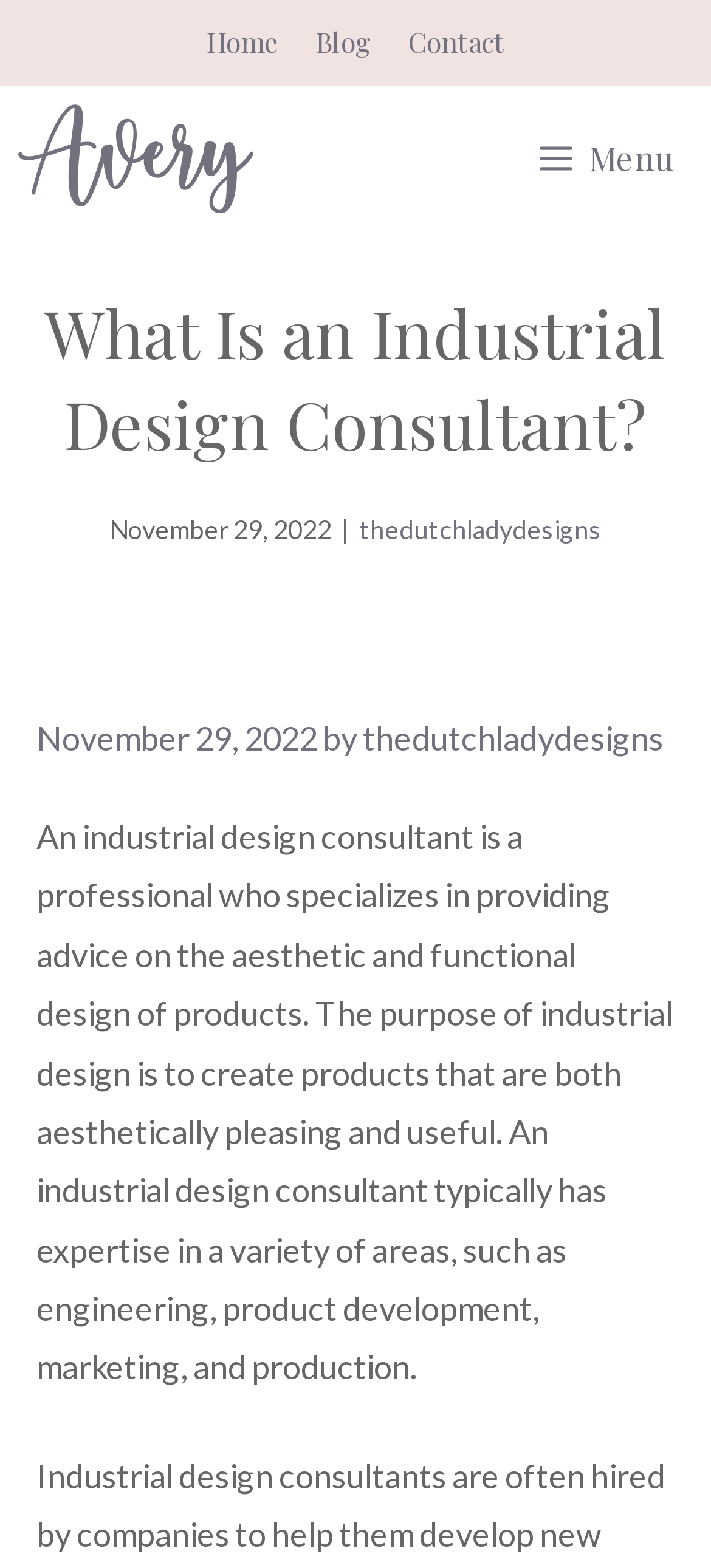Using the element description provided, determine the bounding box coordinates in the format (top-left x, top-left y, bottom-right x, bottom-right y). Ensure that all values are floating point numbers between 0 and 1. Element description: title="The Dutch Lady Designs"

[0.026, 0.055, 0.356, 0.148]